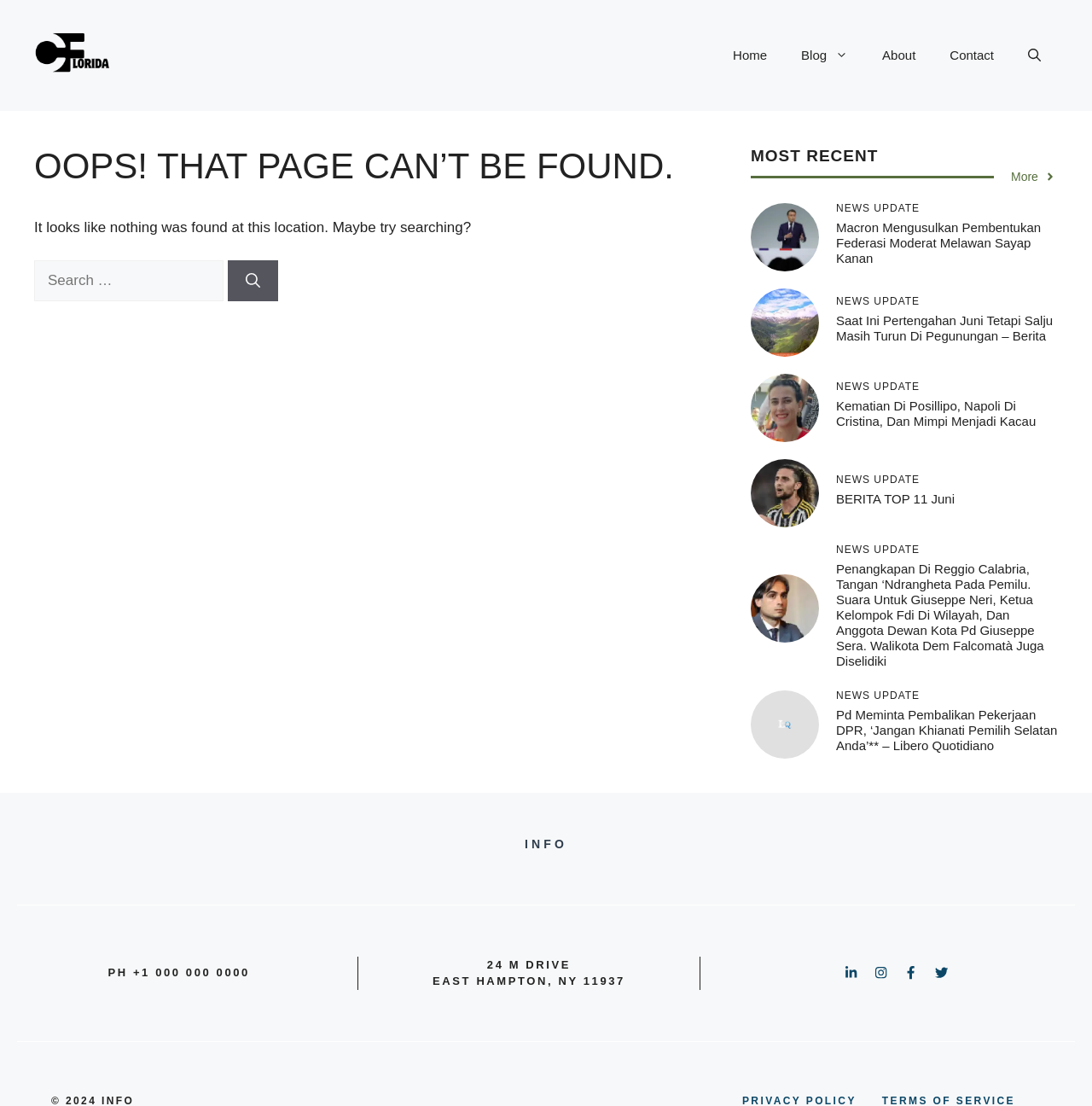Identify the bounding box coordinates of the section to be clicked to complete the task described by the following instruction: "Go to Home page". The coordinates should be four float numbers between 0 and 1, formatted as [left, top, right, bottom].

[0.656, 0.027, 0.718, 0.073]